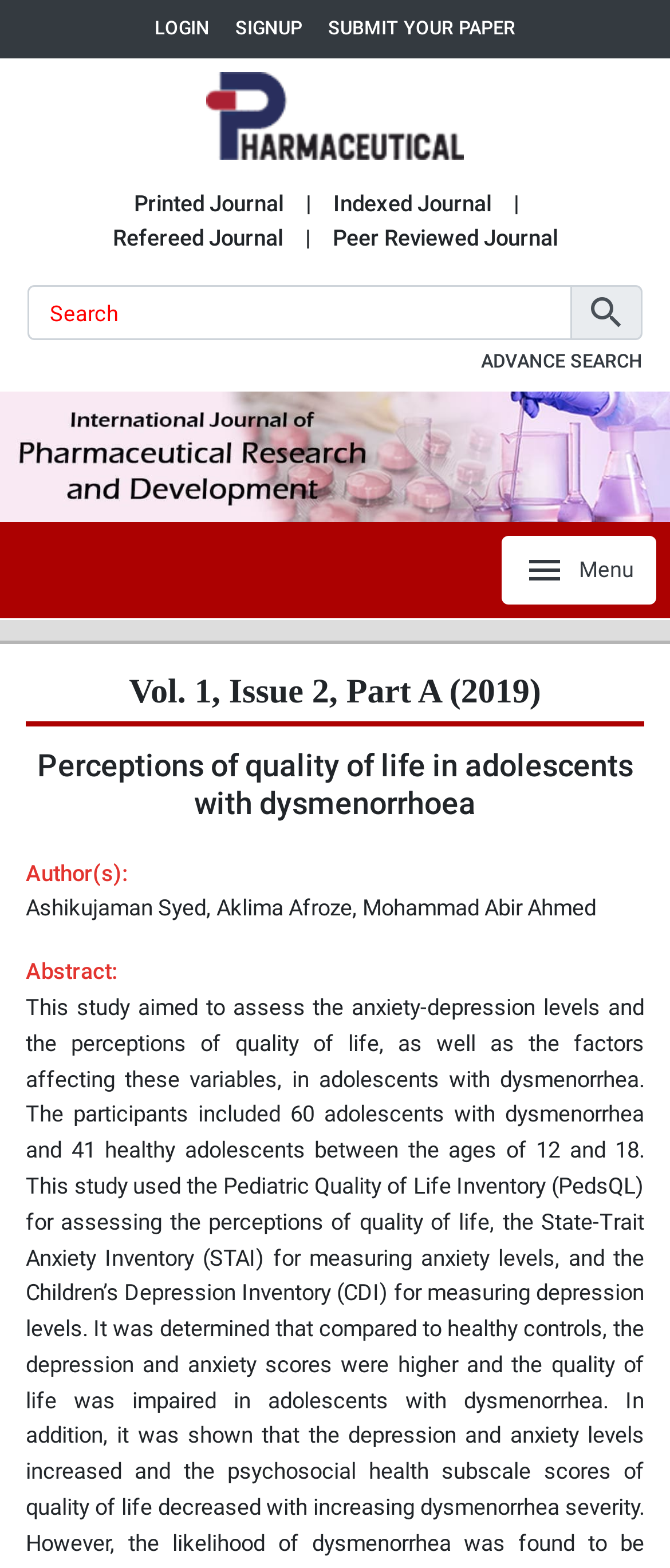Determine the bounding box coordinates for the area that should be clicked to carry out the following instruction: "Find the perfect match for your married life".

None